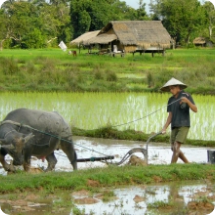Generate a detailed caption that describes the image.

In this serene landscape, a farmer skillfully guides a water buffalo through rice paddies, showcasing the traditional agricultural practices of Laos. The lush greenery surrounds the scene, hinting at the rich, fertile environment essential for rice cultivation. A rustic wooden hut peeks through the trees in the background, symbolizing the close-knit rural lifestyle. The farmer wears a conical hat, a common sight in Southeast Asia, protecting him from the sun as he tends to his fields, embodying the connection between the land and local culture. This image perfectly captures the essence of exploring Laos's travel themes, particularly those focused on its agrarian heritage and natural beauty.